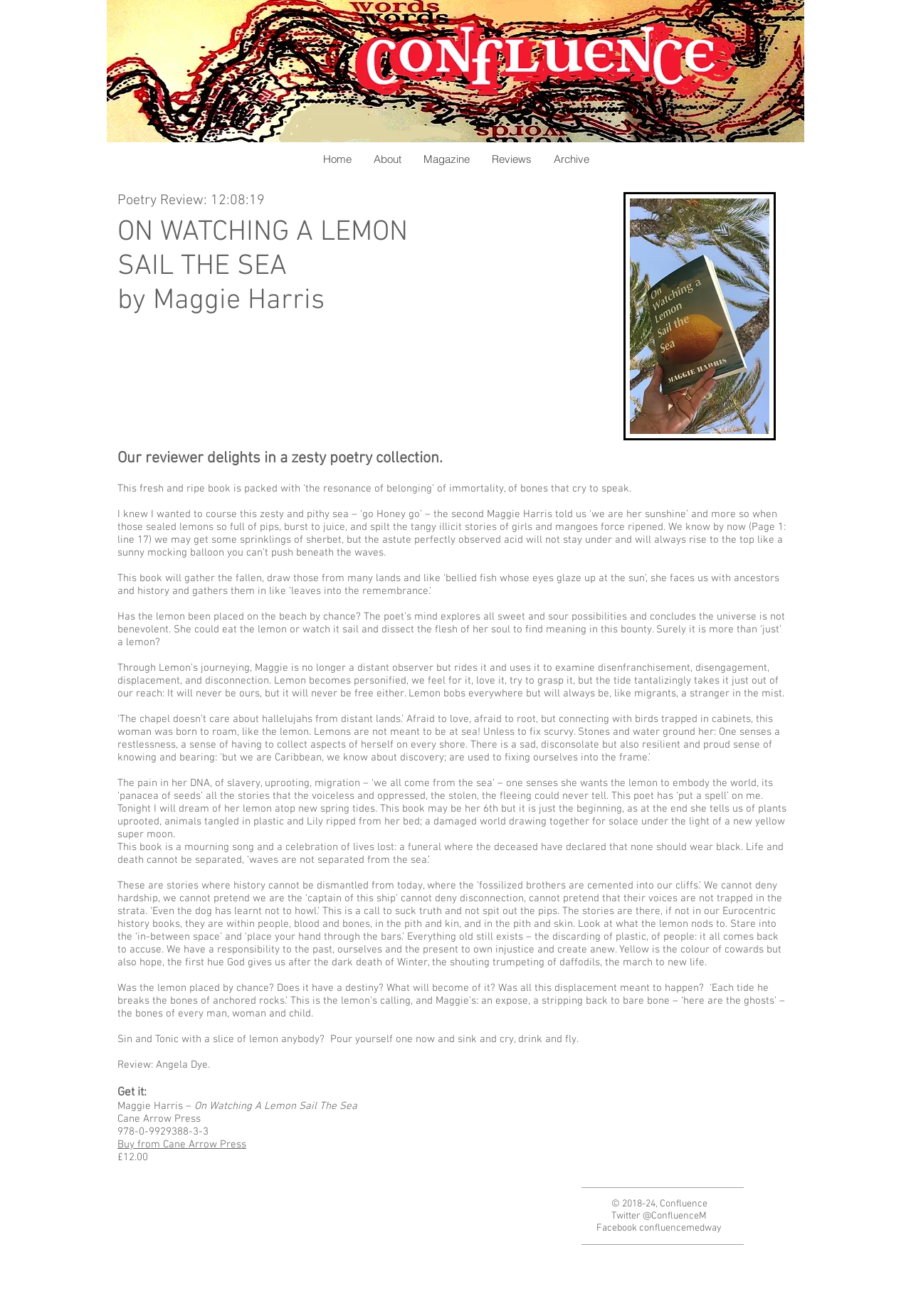Provide the bounding box coordinates for the specified HTML element described in this description: "Archive". The coordinates should be four float numbers ranging from 0 to 1, in the format [left, top, right, bottom].

[0.595, 0.113, 0.658, 0.129]